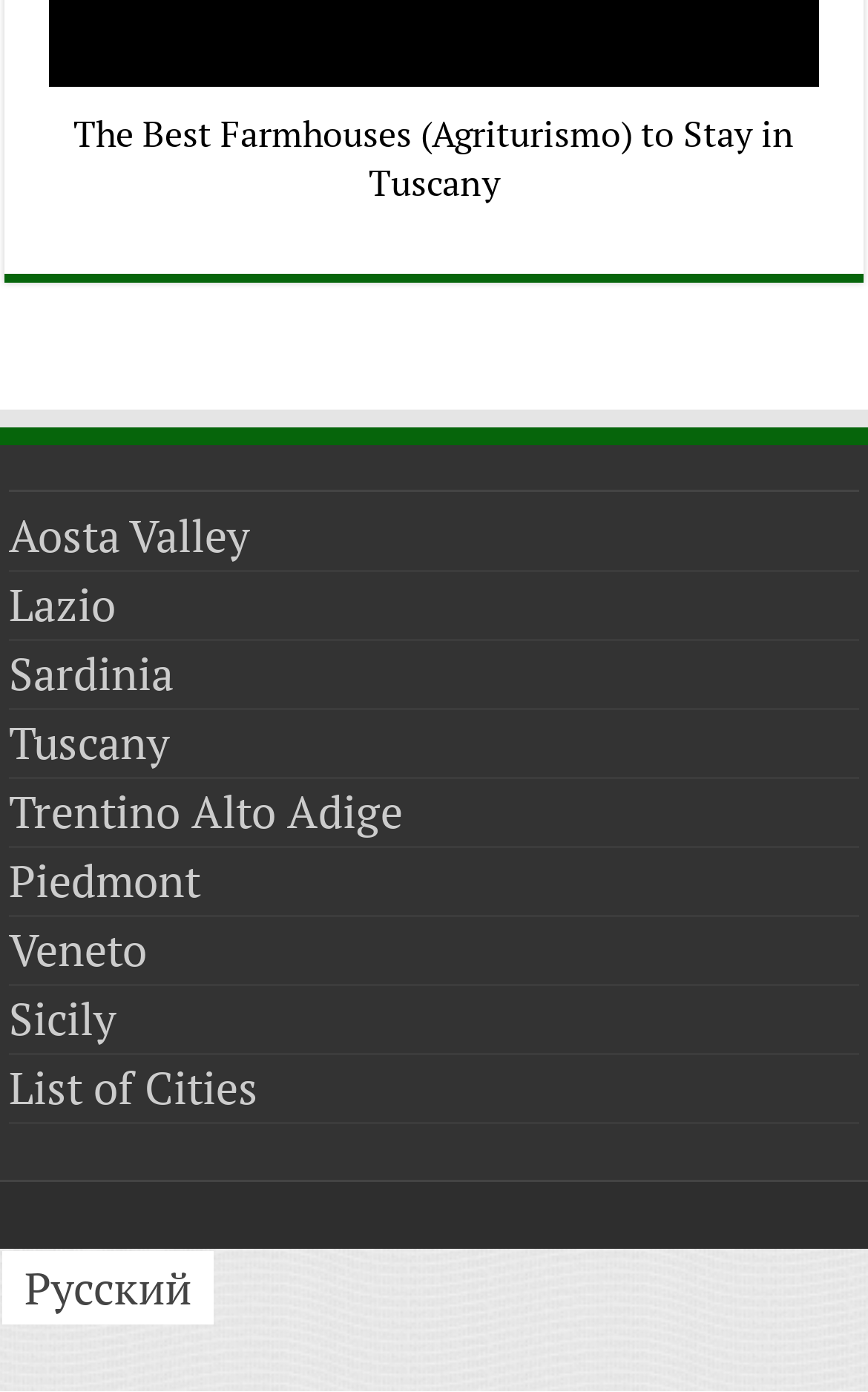Given the element description alt="Acknowledgments" name="MSFPnav7", predict the bounding box coordinates for the UI element in the webpage screenshot. The format should be (top-left x, top-left y, bottom-right x, bottom-right y), and the values should be between 0 and 1.

None